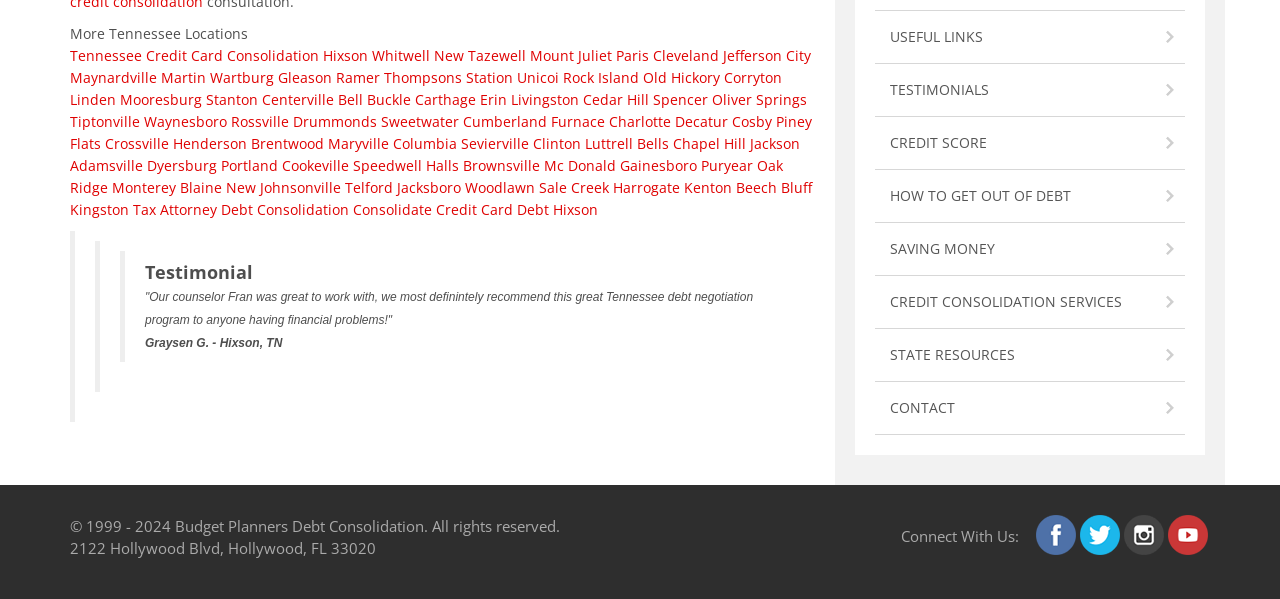What is the first location listed?
Answer briefly with a single word or phrase based on the image.

Tennessee